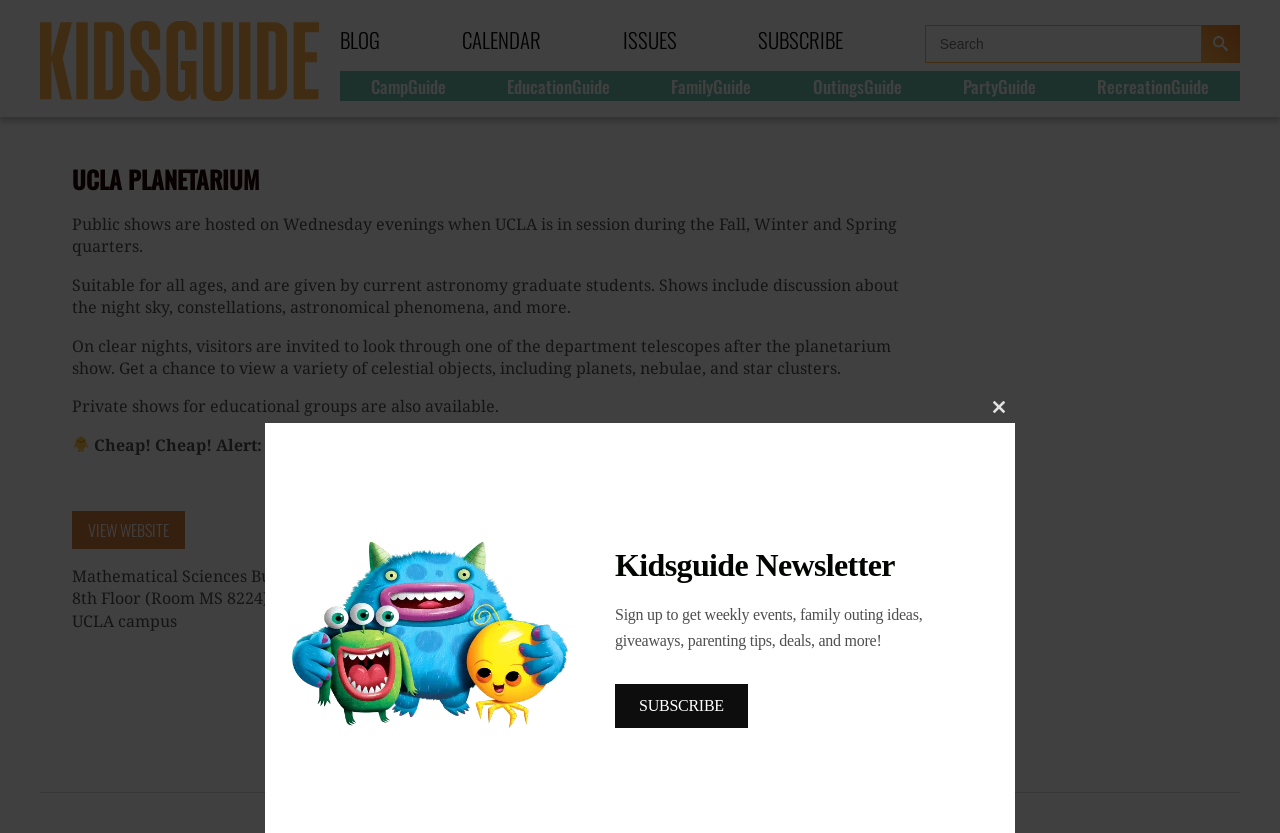Determine the bounding box coordinates of the clickable element necessary to fulfill the instruction: "View the calendar". Provide the coordinates as four float numbers within the 0 to 1 range, i.e., [left, top, right, bottom].

[0.361, 0.03, 0.486, 0.075]